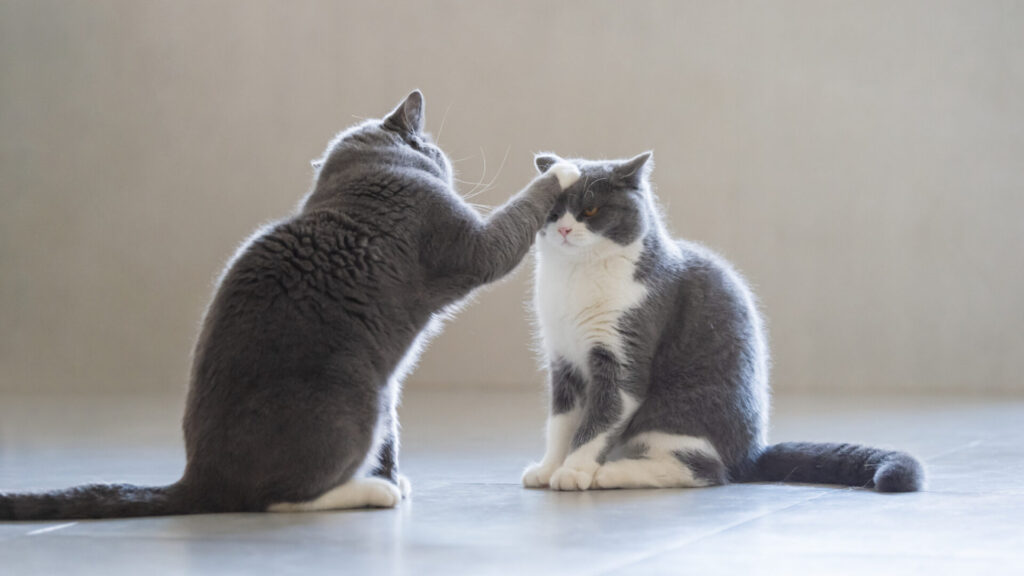What is the atmosphere created by the natural lighting?
Using the visual information, reply with a single word or short phrase.

Serene